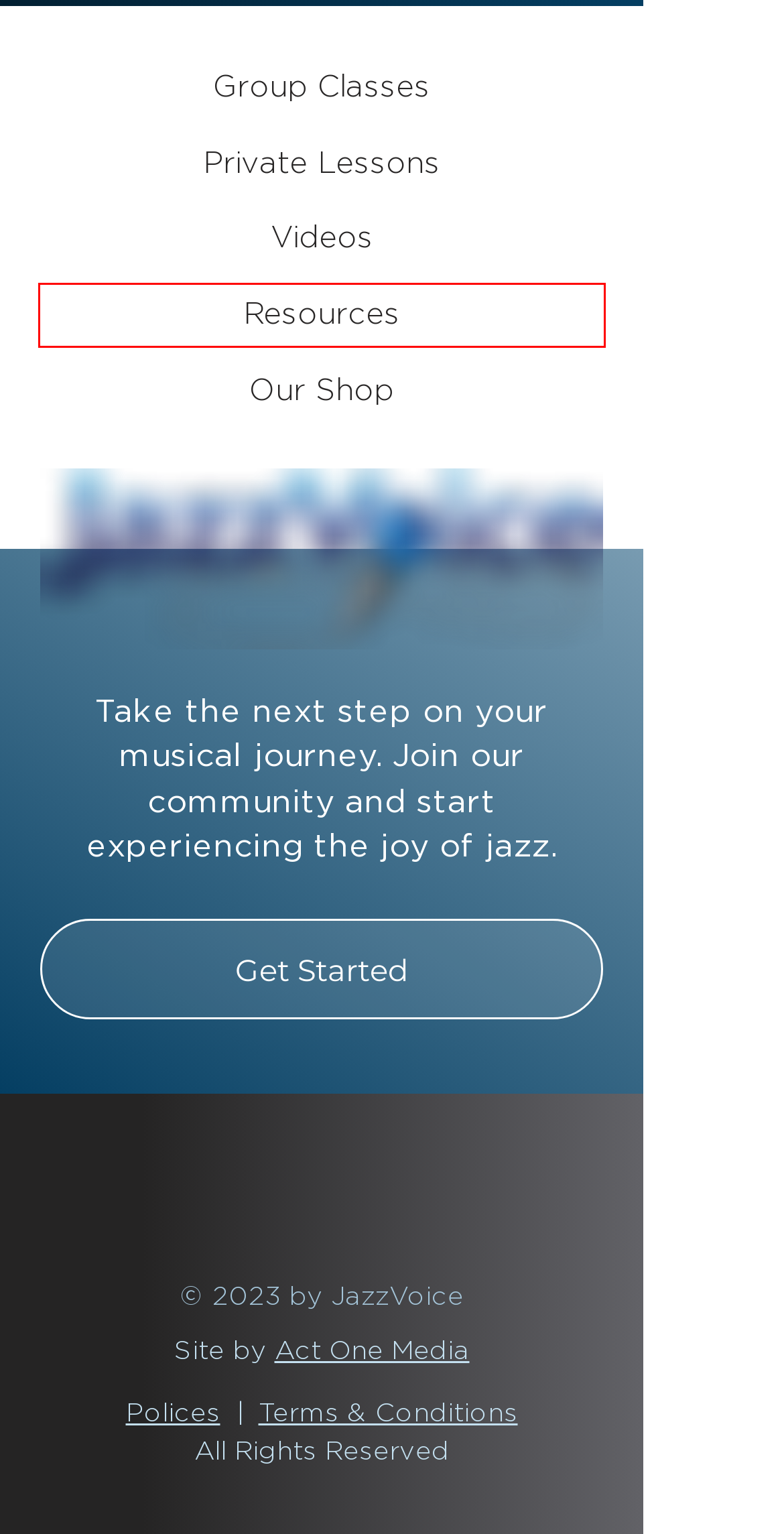Analyze the screenshot of a webpage with a red bounding box and select the webpage description that most accurately describes the new page resulting from clicking the element inside the red box. Here are the candidates:
A. Home | Vocal Jazz Summit
B. Act One Media | Web Design and Communications Strategy
C. Jazz & Music Shop | Jazz Voice
D. Videos | On Demand Vocal Jazz Lessons
E. Private Lessons | Vocal Jazz Lessons with Professional Singers
F. Terms & Conditions | Jazz Voice
G. JazzVoice | Vocal Jazz Classes & Private Lessons
H. Resources | Jazz Voice

H